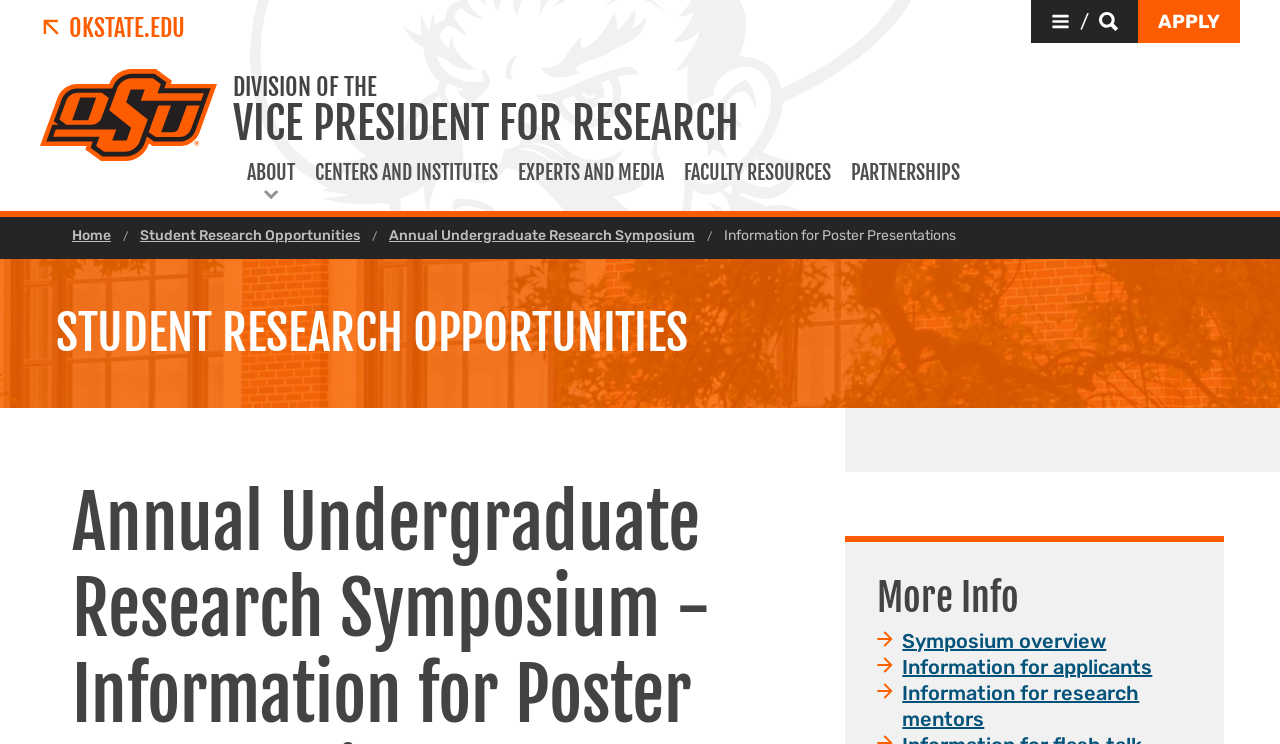Determine the coordinates of the bounding box for the clickable area needed to execute this instruction: "Search for Directory".

[0.174, 0.469, 0.241, 0.508]